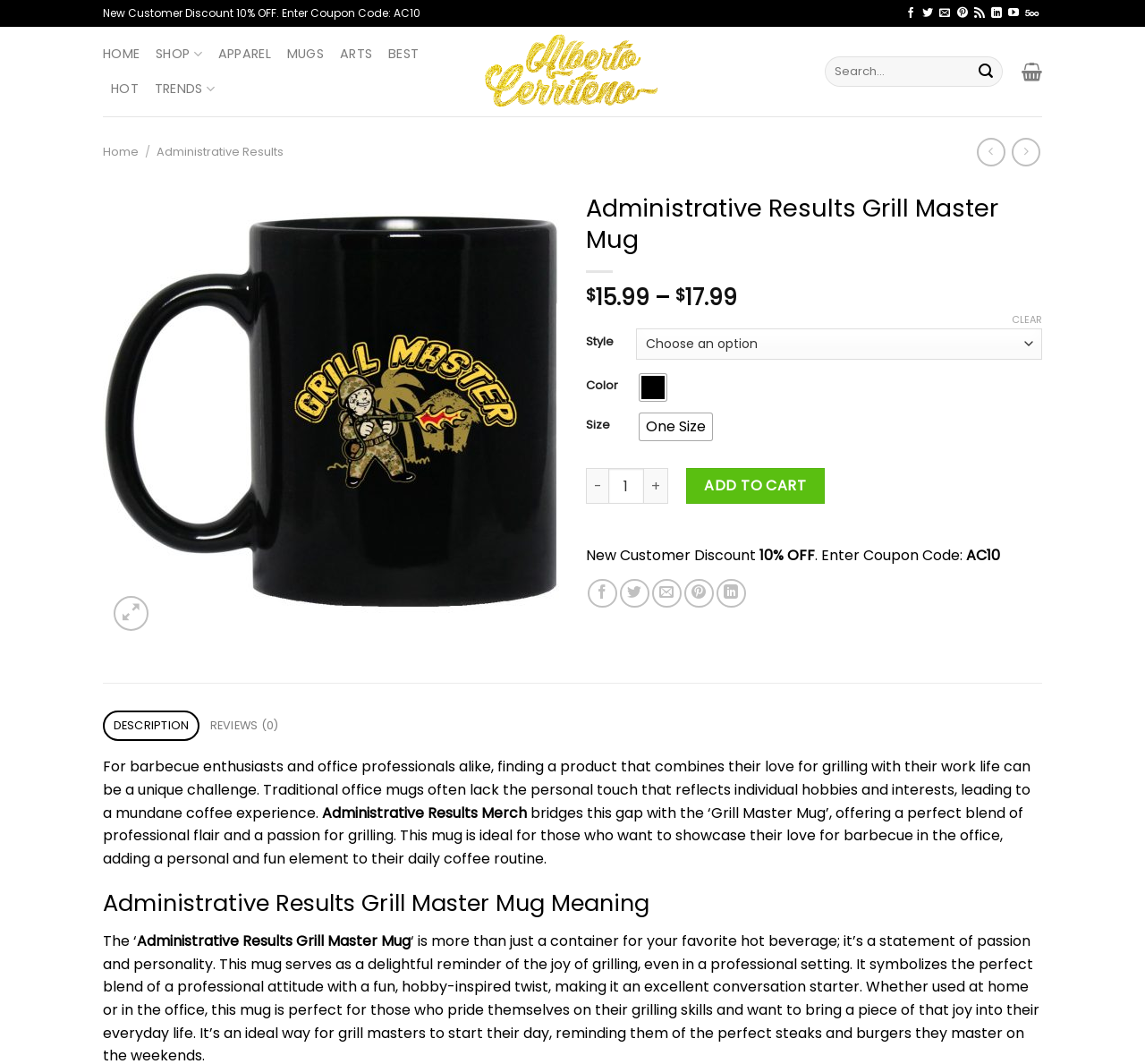Find the bounding box coordinates of the clickable area that will achieve the following instruction: "Select a style".

[0.555, 0.308, 0.91, 0.338]